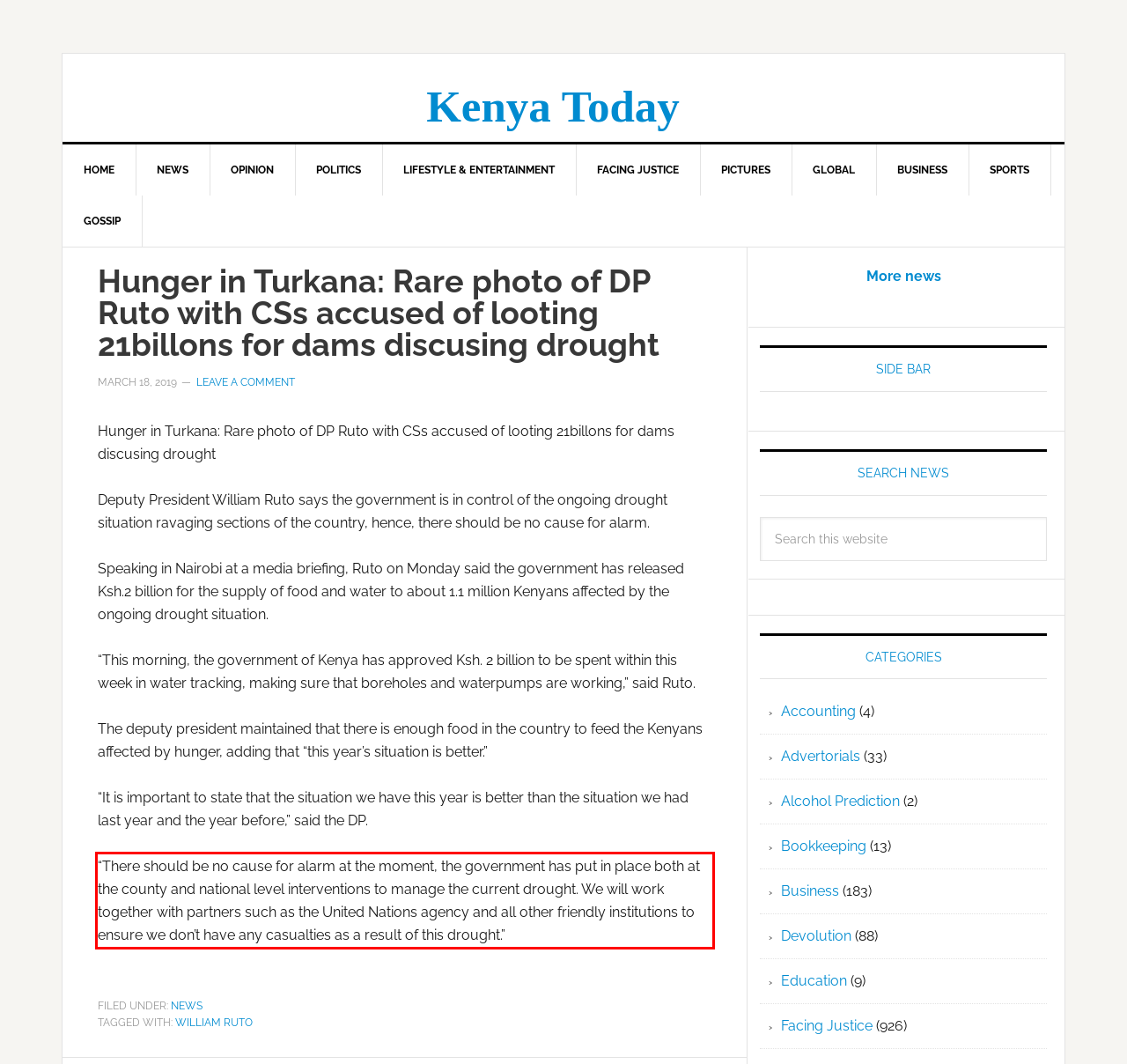There is a UI element on the webpage screenshot marked by a red bounding box. Extract and generate the text content from within this red box.

“There should be no cause for alarm at the moment, the government has put in place both at the county and national level interventions to manage the current drought. We will work together with partners such as the United Nations agency and all other friendly institutions to ensure we don’t have any casualties as a result of this drought.”